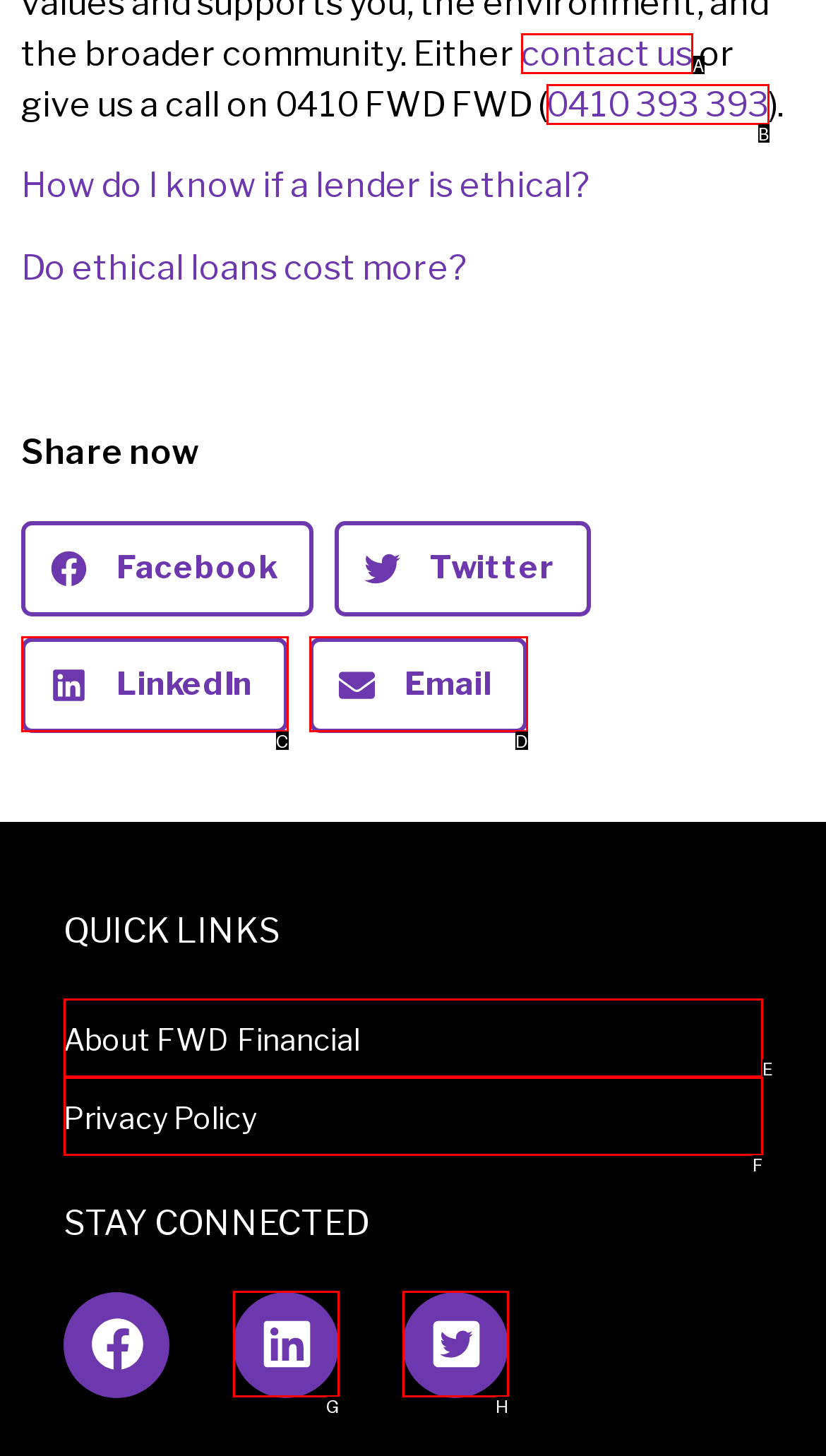Determine which option fits the following description: Twitter-square
Answer with the corresponding option's letter directly.

H